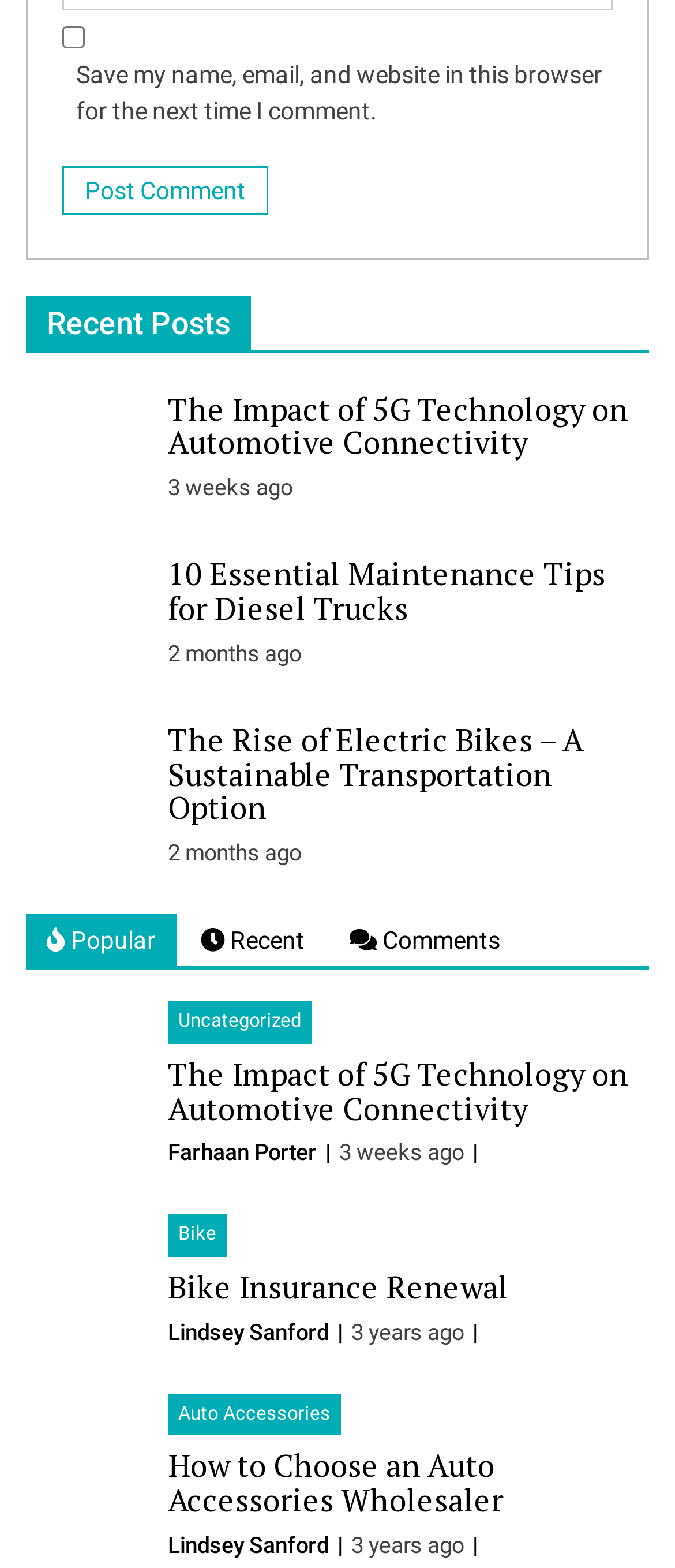Please find the bounding box coordinates of the clickable region needed to complete the following instruction: "Read 'The Impact of 5G Technology on Automotive Connectivity'". The bounding box coordinates must consist of four float numbers between 0 and 1, i.e., [left, top, right, bottom].

[0.249, 0.25, 0.962, 0.294]